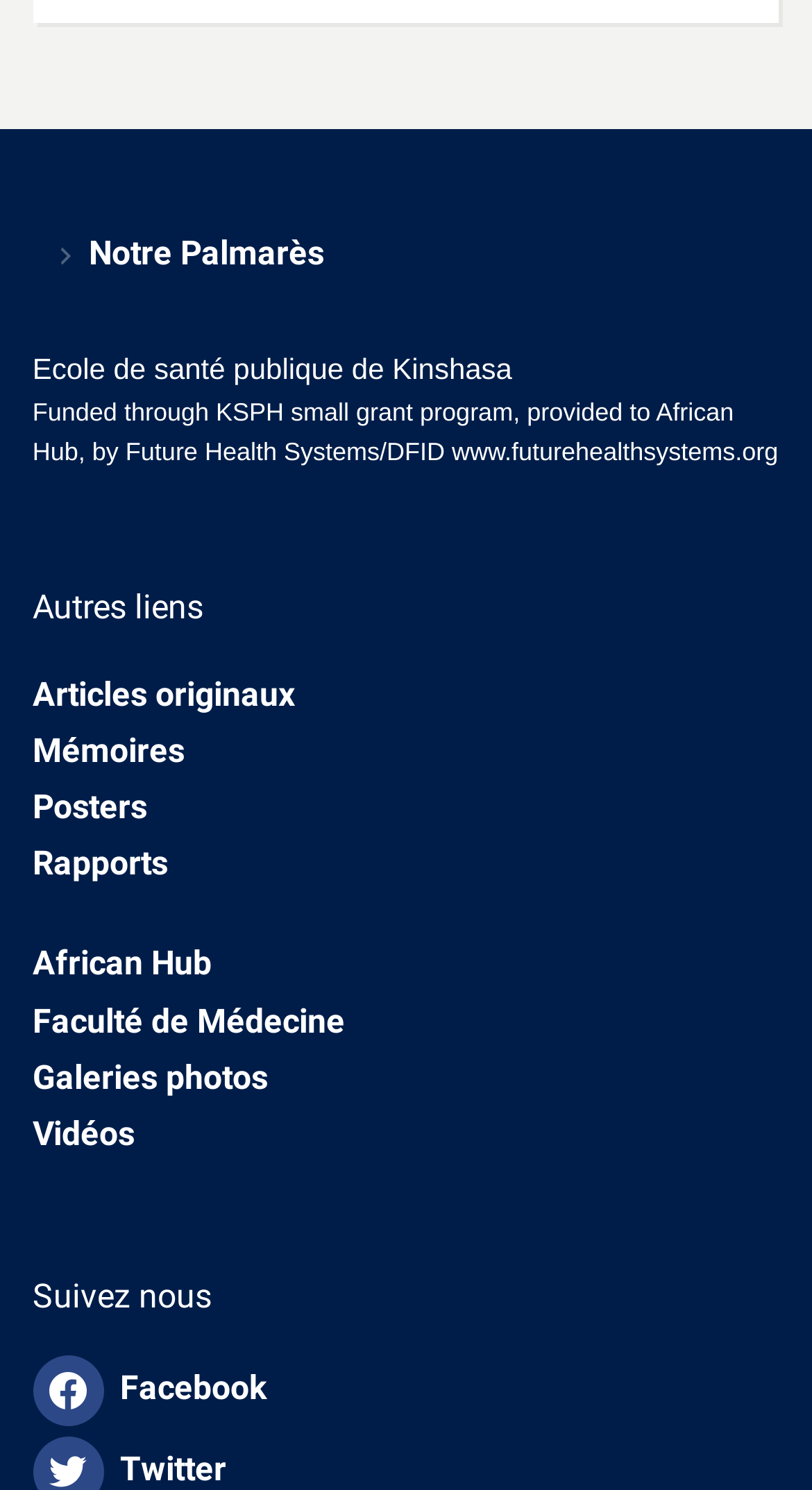Answer the question below using just one word or a short phrase: 
How many links are there under 'Autres liens'?

6